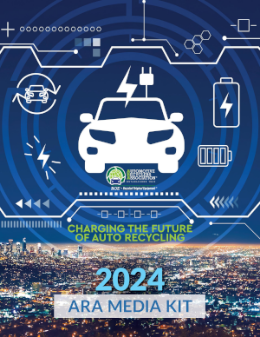What is the dominant color tone in the background of the cover?
Carefully examine the image and provide a detailed answer to the question.

The caption describes the background as a 'visually engaging blend of blue tones', indicating that blue is the primary color tone used in the background of the cover.